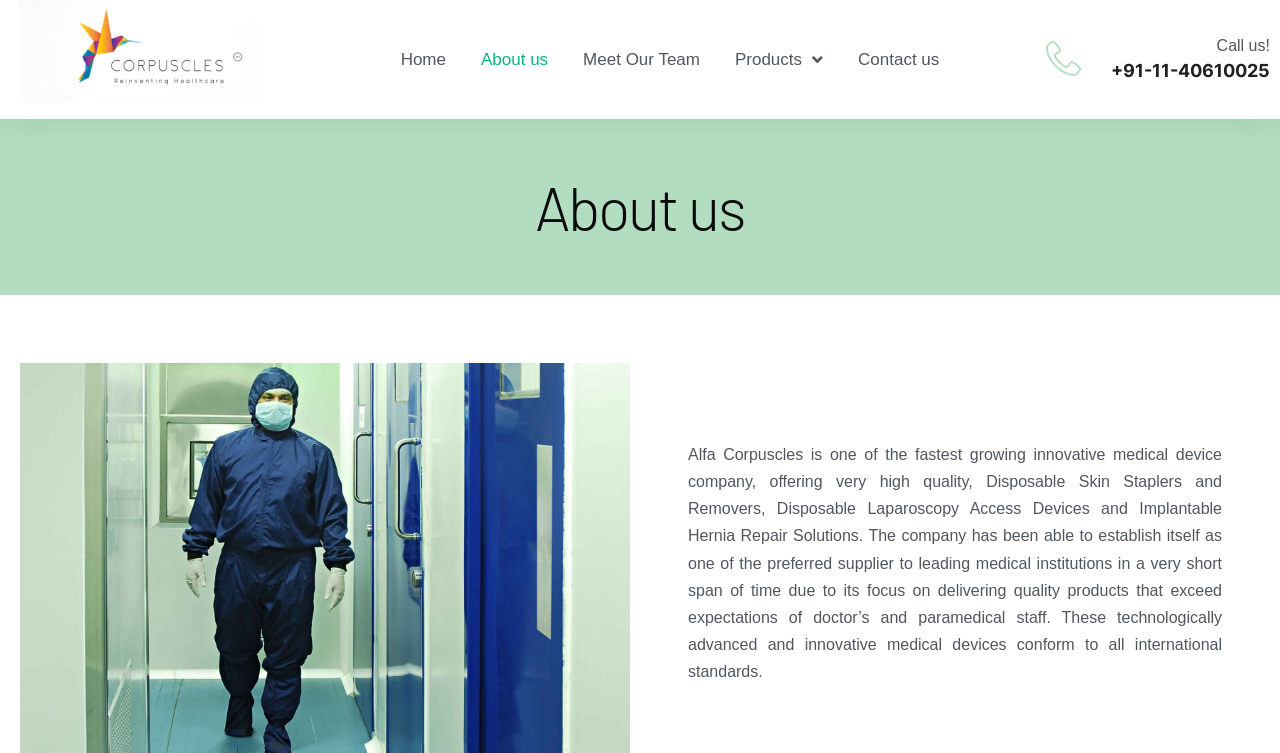Provide the bounding box coordinates of the HTML element described by the text: "Contact us".

[0.67, 0.045, 0.734, 0.114]